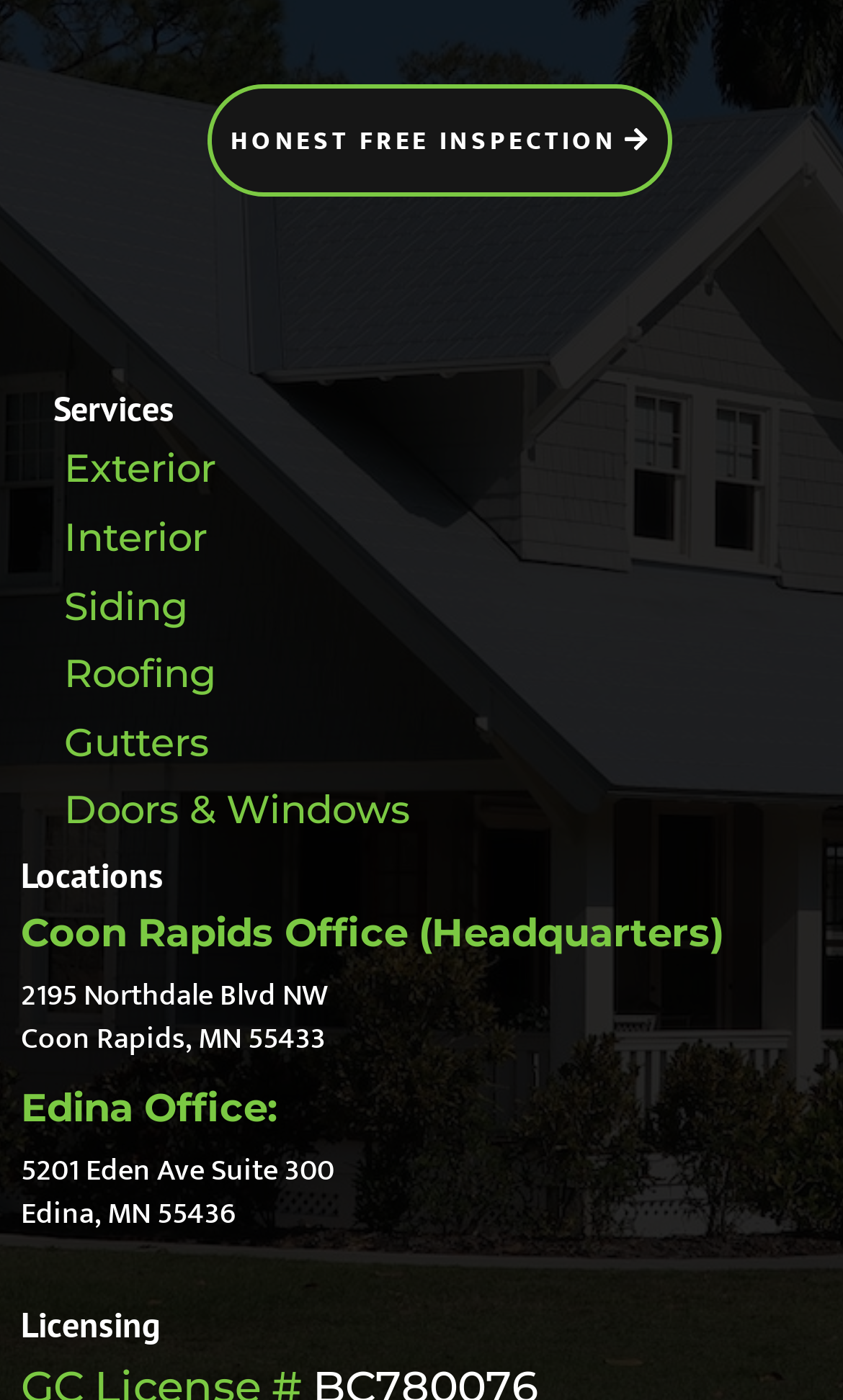Determine the bounding box coordinates of the clickable area required to perform the following instruction: "Get directions to 'Coon Rapids Office'". The coordinates should be represented as four float numbers between 0 and 1: [left, top, right, bottom].

[0.025, 0.693, 0.389, 0.728]